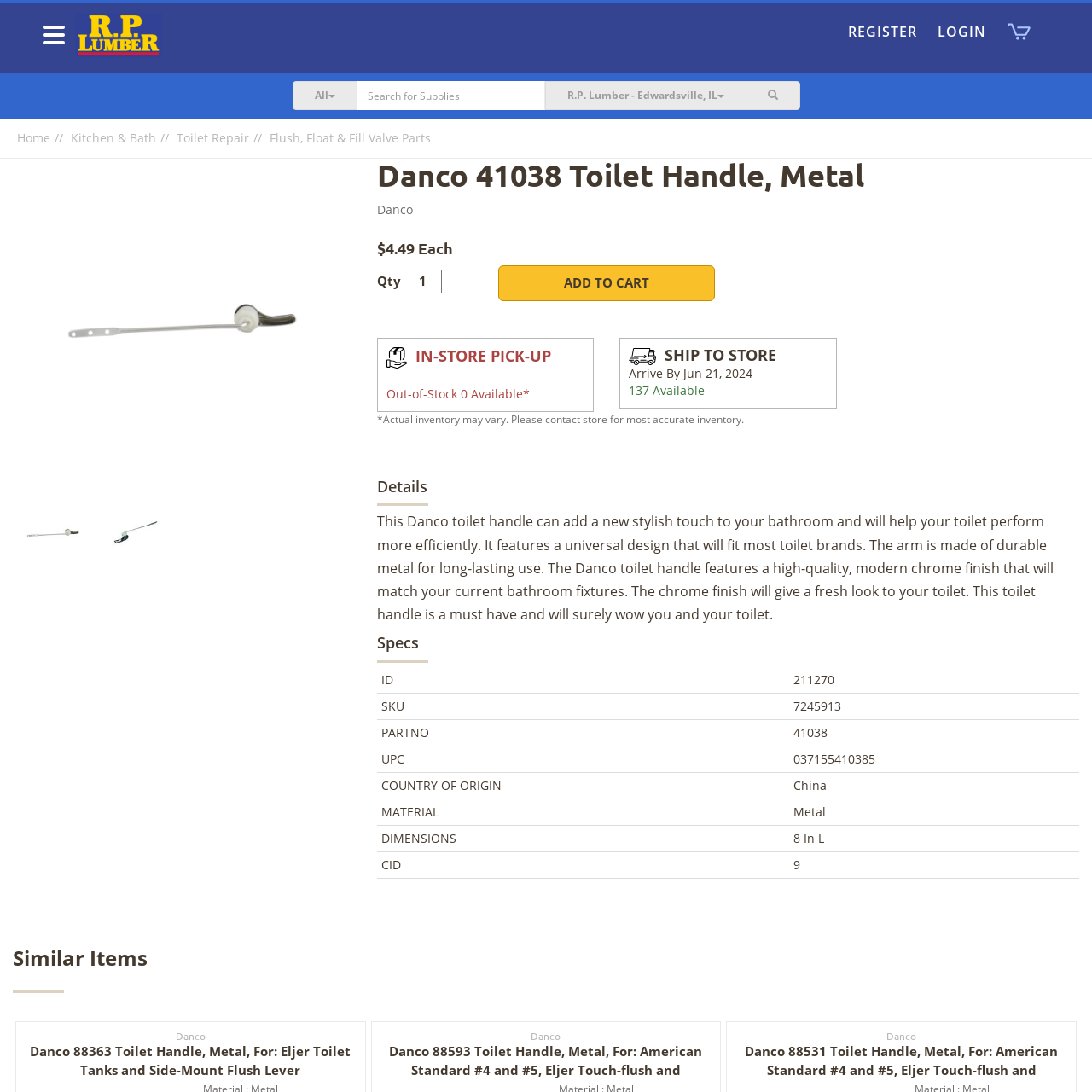Detail the various sections and features present on the webpage.

This webpage is about a product, specifically a Danco toilet handle, with a metal design that can fit most toilet brands. The page has a navigation menu at the top left, with a toggle button and a logo of R.P. Lumber. On the top right, there are links to register, log in, and a shopping cart icon.

Below the navigation menu, there is a search bar with a button to search for supplies. Underneath the search bar, there are links to different categories, including Home, Kitchen & Bath, Toilet Repair, and Flush, Float & Fill Valve Parts.

The main content of the page is about the Danco toilet handle, with a heading and an image of the product. The product description is provided, stating that it can add a stylish touch to the bathroom and improve toilet performance. The description also mentions the product's features, such as its universal design, durable metal arm, and high-quality chrome finish.

Below the product description, there is a section with pricing information, including the price per unit and a button to add the product to the cart. There is also information about in-store pickup and shipping options, with icons and text describing the availability and estimated delivery time.

Further down the page, there are sections for product details, specifications, and similar items. The specifications section is presented in a table format, with rows for different attributes such as ID, SKU, PARTNO, and country of origin. The similar items section lists other products from the same brand, Danco, with links to their respective pages.

Overall, the webpage is focused on providing information about the Danco toilet handle product, with clear sections for product details, pricing, and specifications, as well as related products and navigation options.